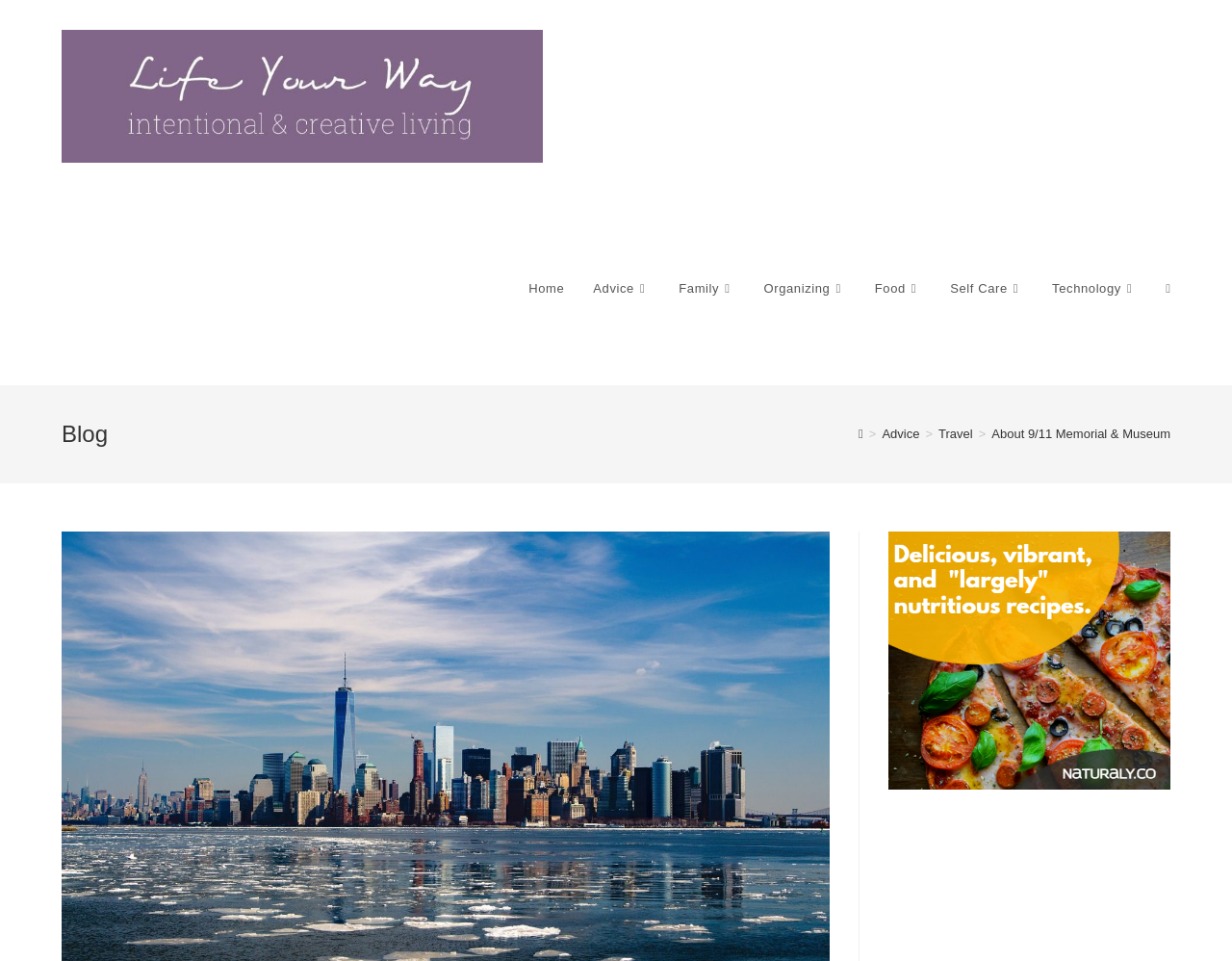Please determine the bounding box coordinates of the element to click on in order to accomplish the following task: "visit the blog". Ensure the coordinates are four float numbers ranging from 0 to 1, i.e., [left, top, right, bottom].

[0.05, 0.435, 0.95, 0.469]